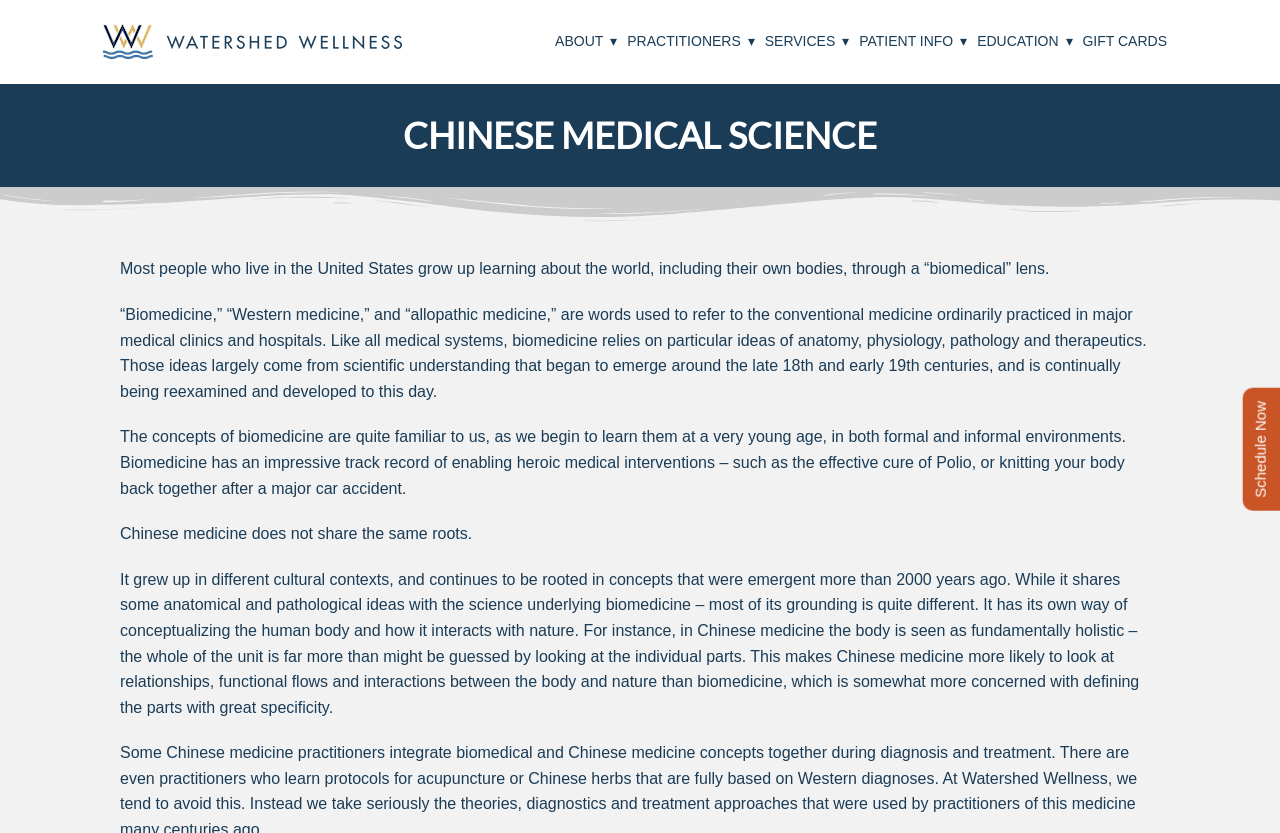What is the focus of biomedicine?
Provide a short answer using one word or a brief phrase based on the image.

anatomy, physiology, pathology, and therapeutics